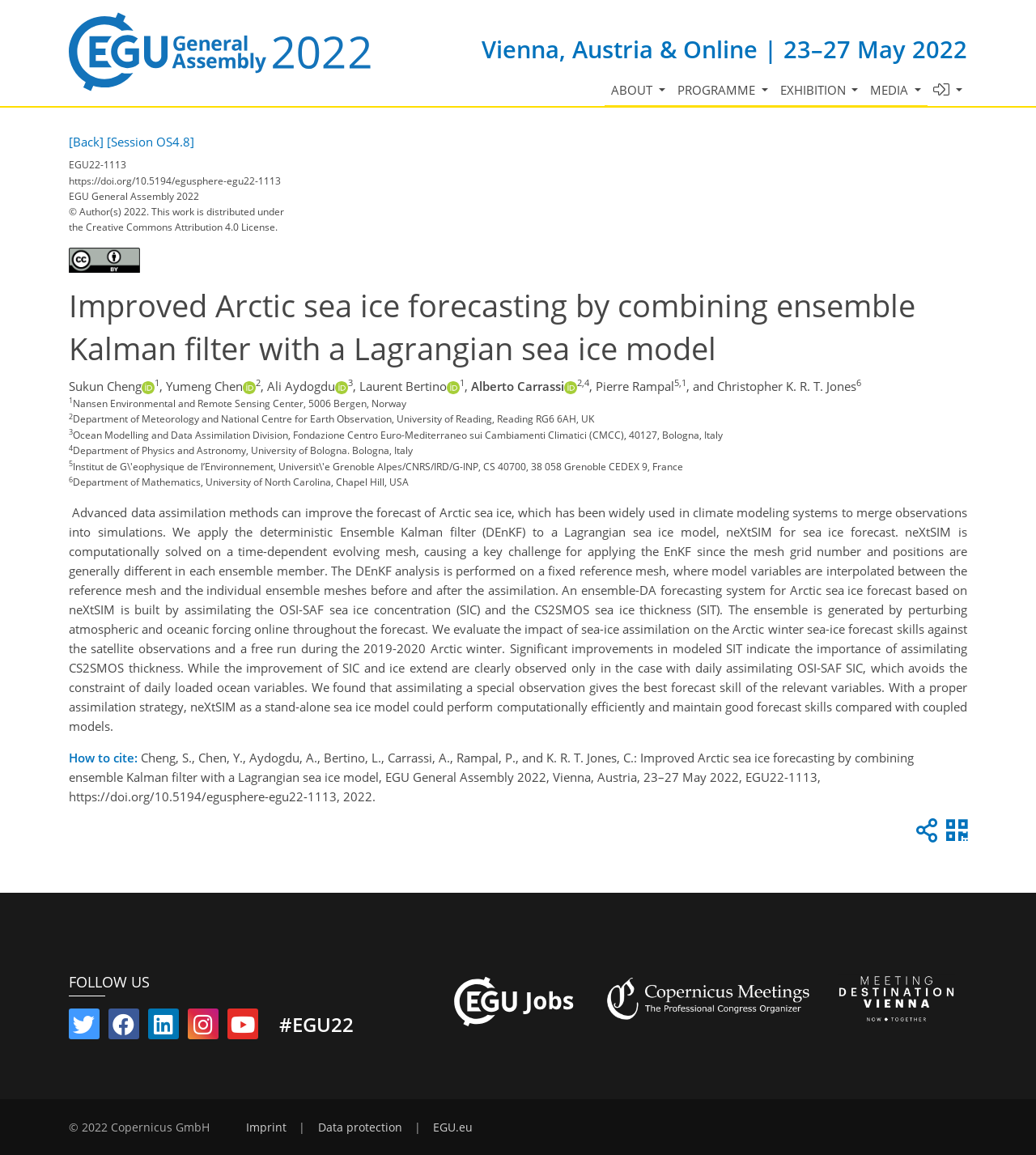Provide the text content of the webpage's main heading.

Improved Arctic sea ice forecasting by combining ensemble Kalman filter with a Lagrangian sea ice model